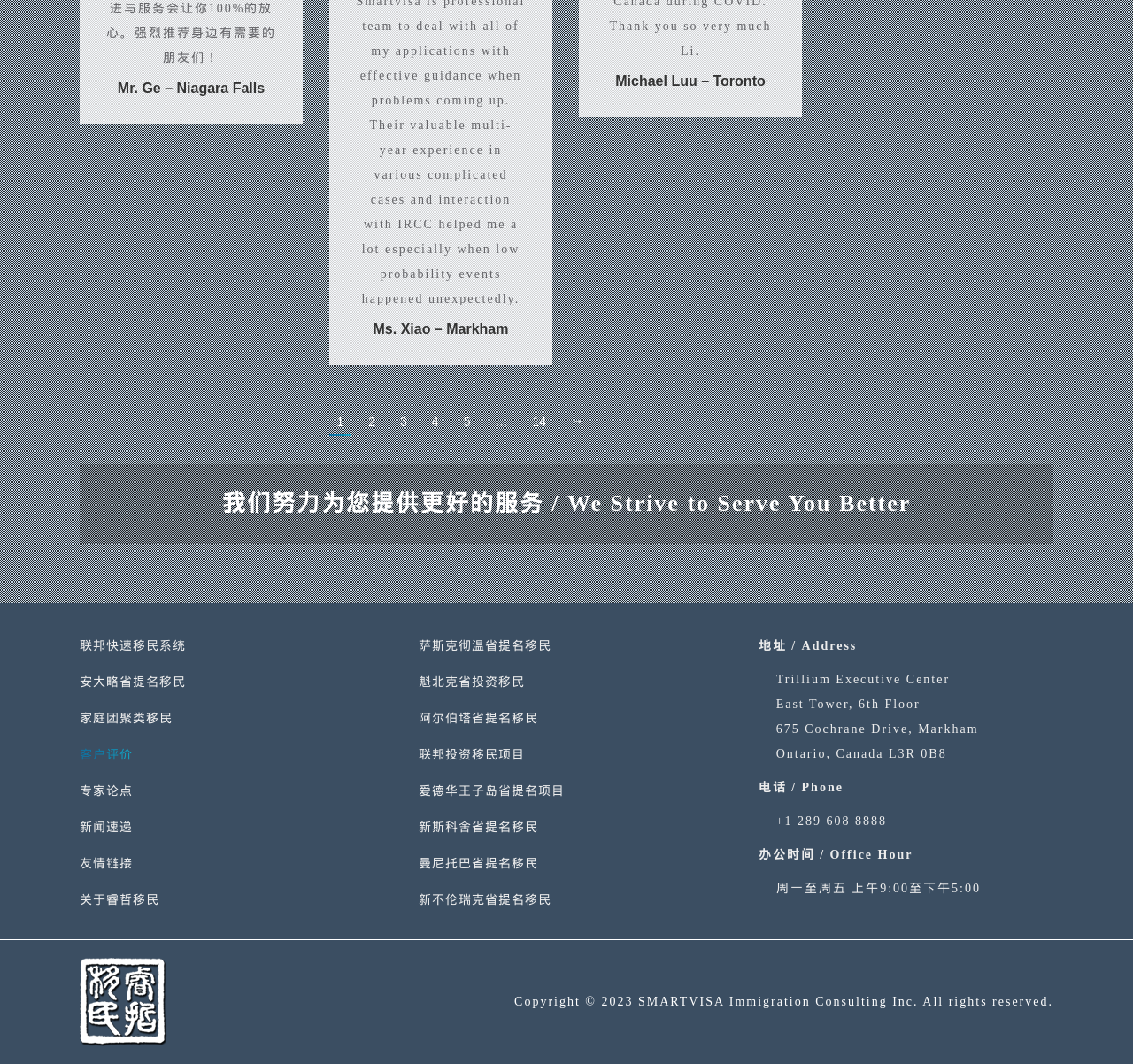Could you locate the bounding box coordinates for the section that should be clicked to accomplish this task: "View the address of the office".

[0.669, 0.601, 0.756, 0.613]